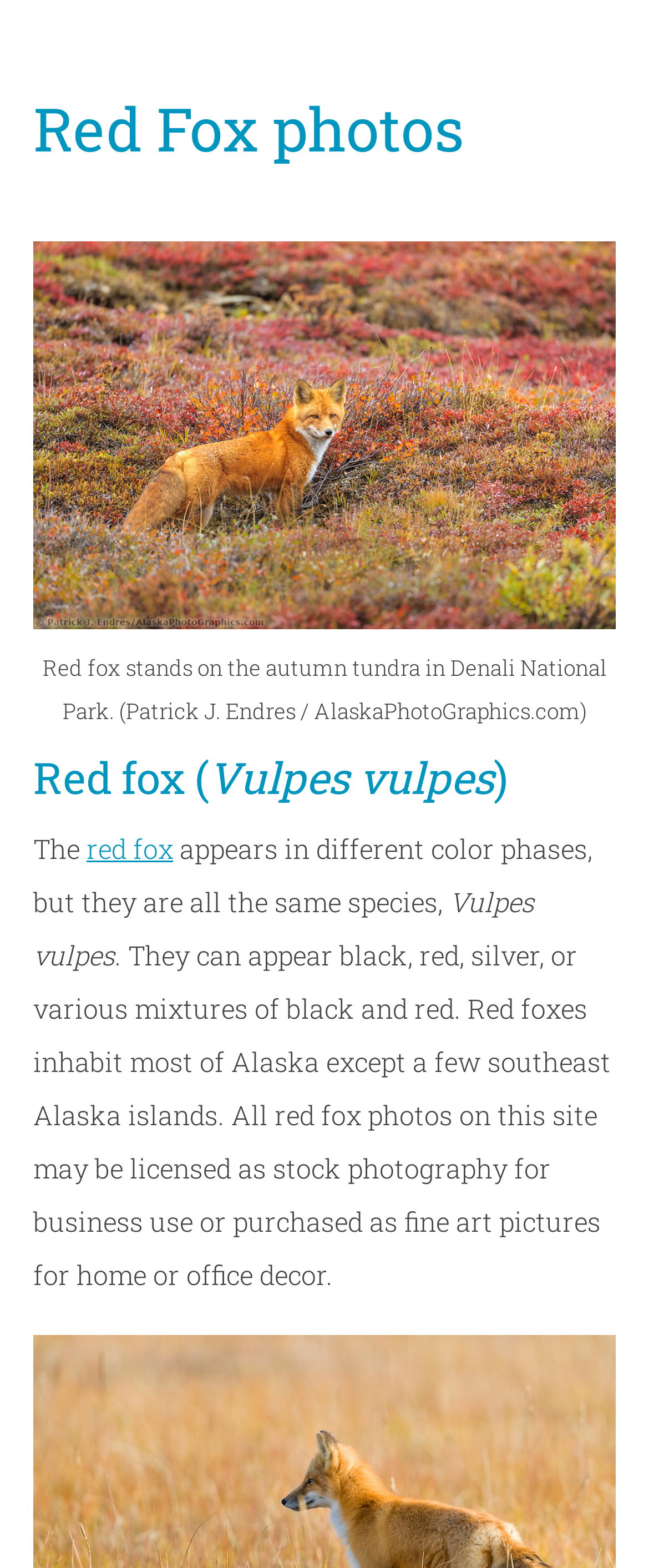What are the possible colors of red foxes?
Using the image, respond with a single word or phrase.

Black, red, silver, or mixtures